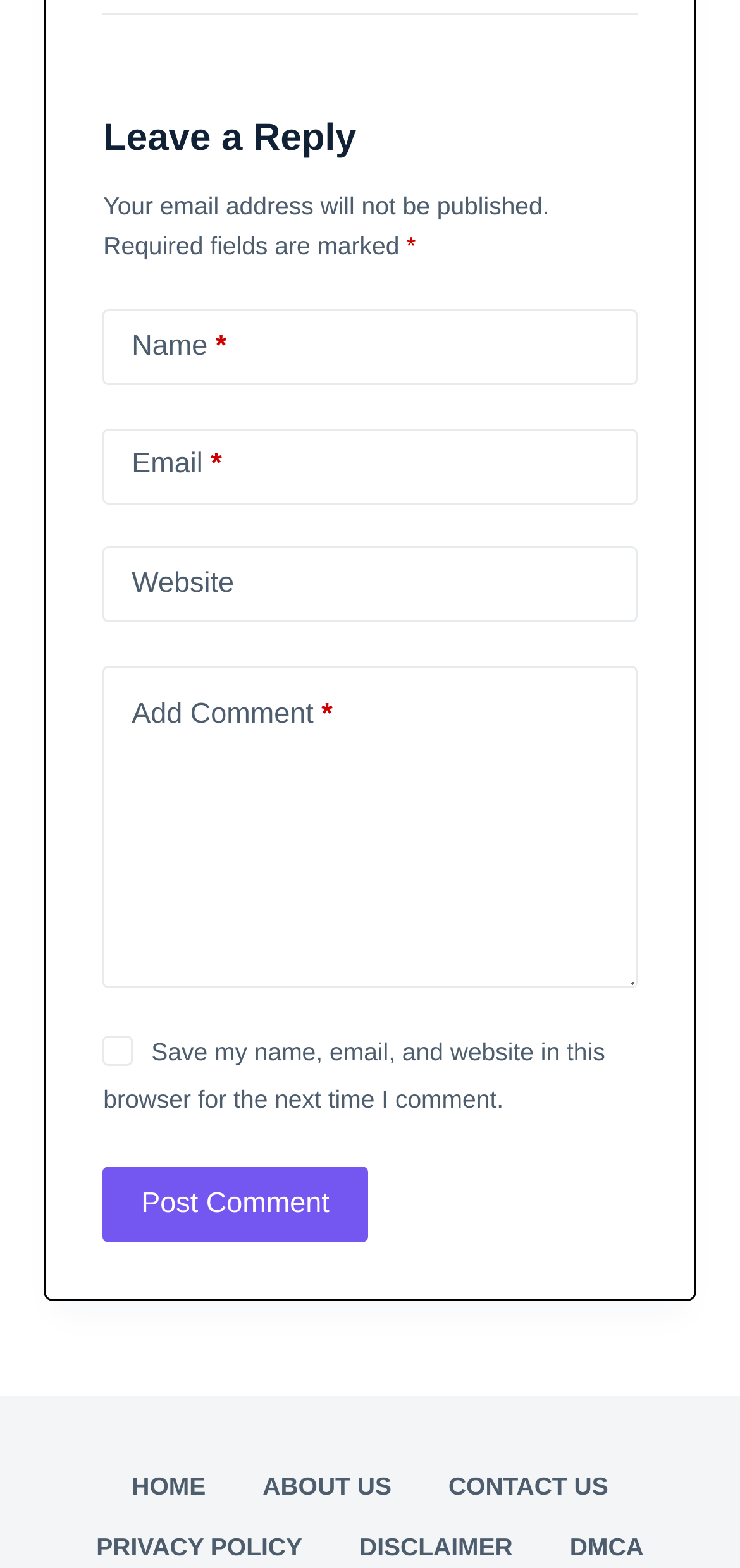What is the purpose of the 'Name' field?
Carefully examine the image and provide a detailed answer to the question.

The 'Name' field is a required field, indicated by the asterisk symbol, and is placed above the 'Email' field, suggesting that it is used to collect the user's name, likely for identification or display purposes.